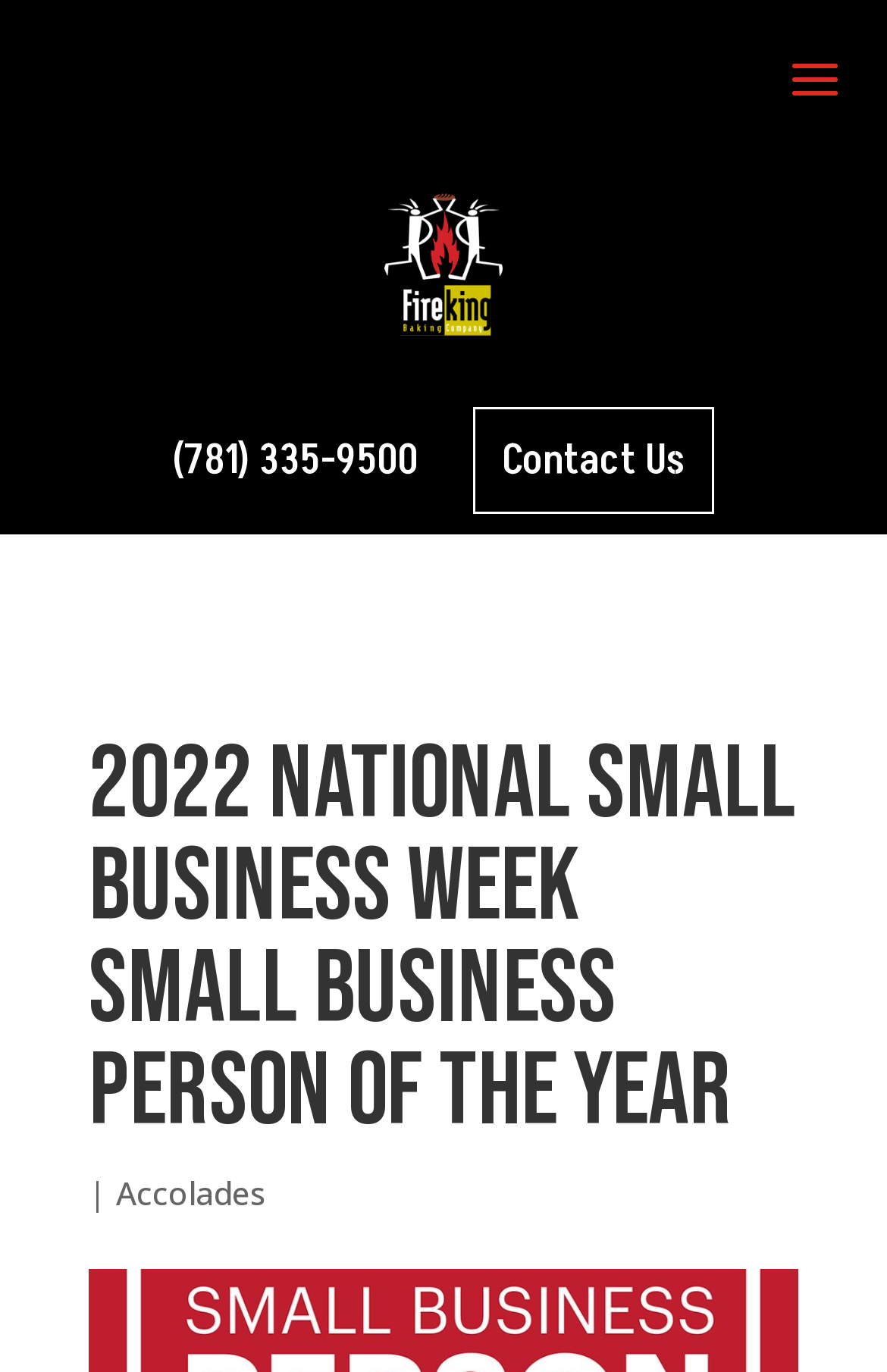Extract the bounding box coordinates for the UI element described by the text: "Contact Us". The coordinates should be in the form of [left, top, right, bottom] with values between 0 and 1.

[0.533, 0.297, 0.805, 0.374]